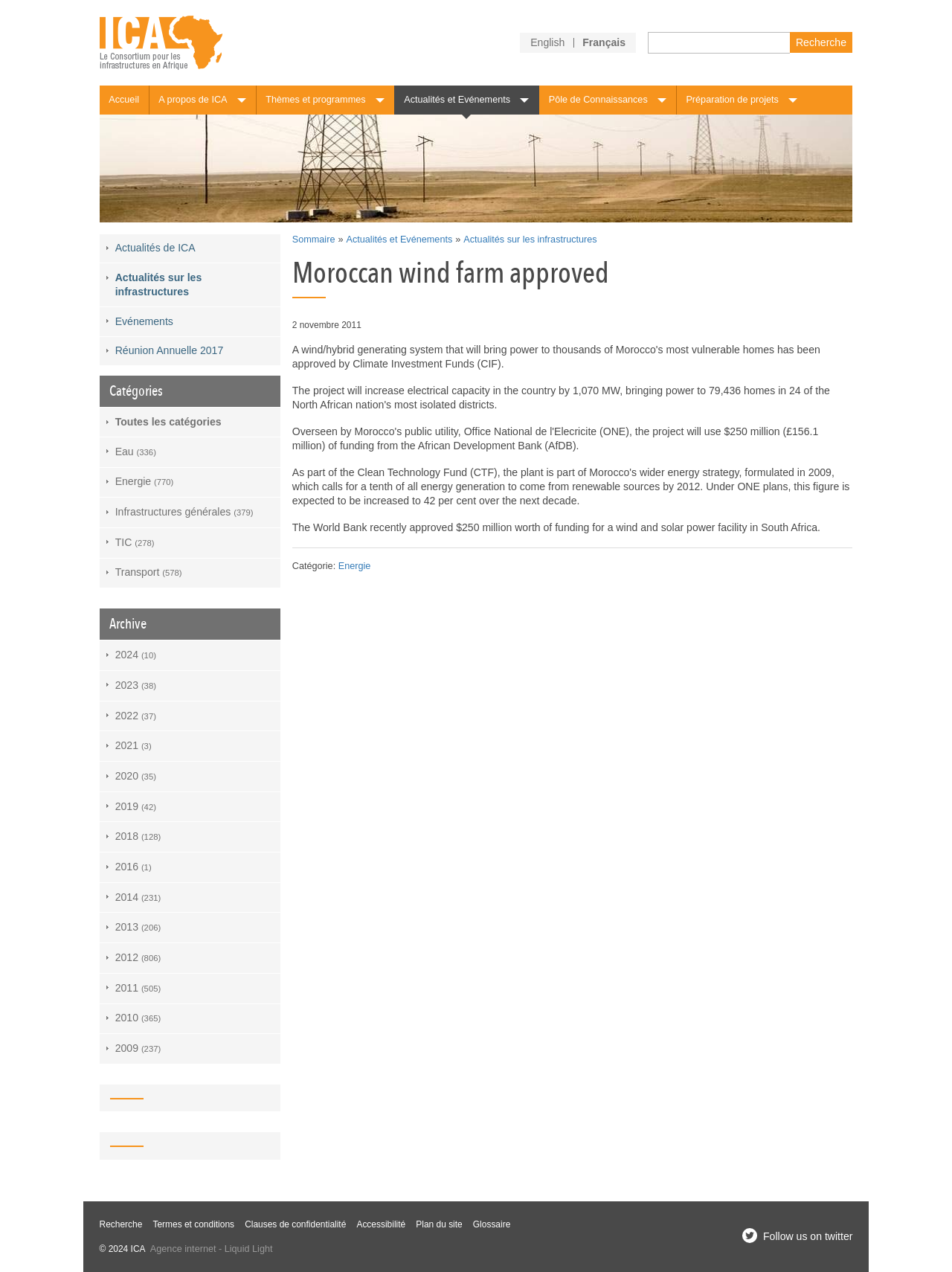From the webpage screenshot, identify the region described by Glossaire. Provide the bounding box coordinates as (top-left x, top-left y, bottom-right x, bottom-right y), with each value being a floating point number between 0 and 1.

[0.497, 0.959, 0.536, 0.967]